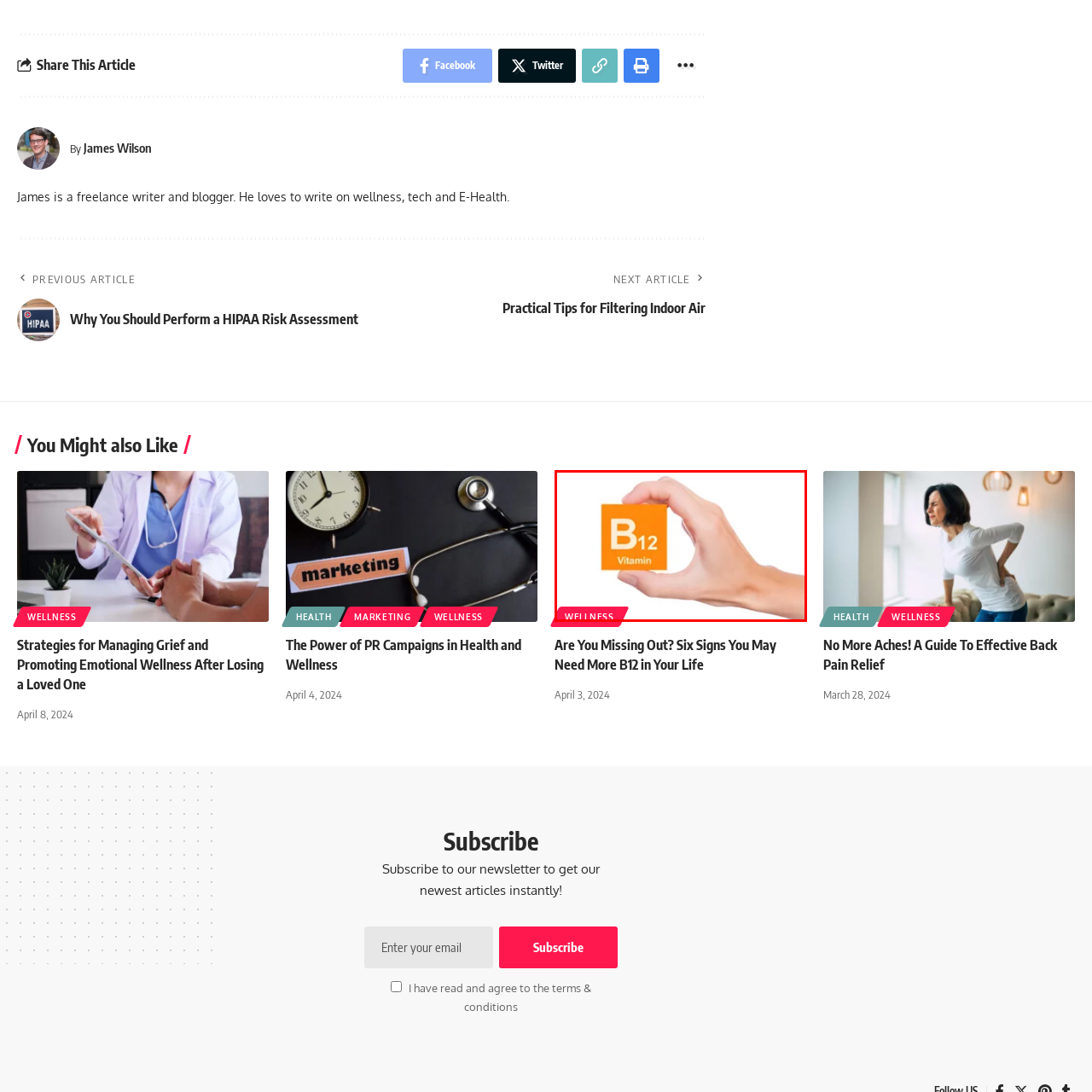What is the category of the information?
Look closely at the area highlighted by the red bounding box and give a detailed response to the question.

The bold caption reading 'WELLNESS' below the image indicates that the information pertains to health and nutrition, specifically related to Vitamin B12 and its benefits.